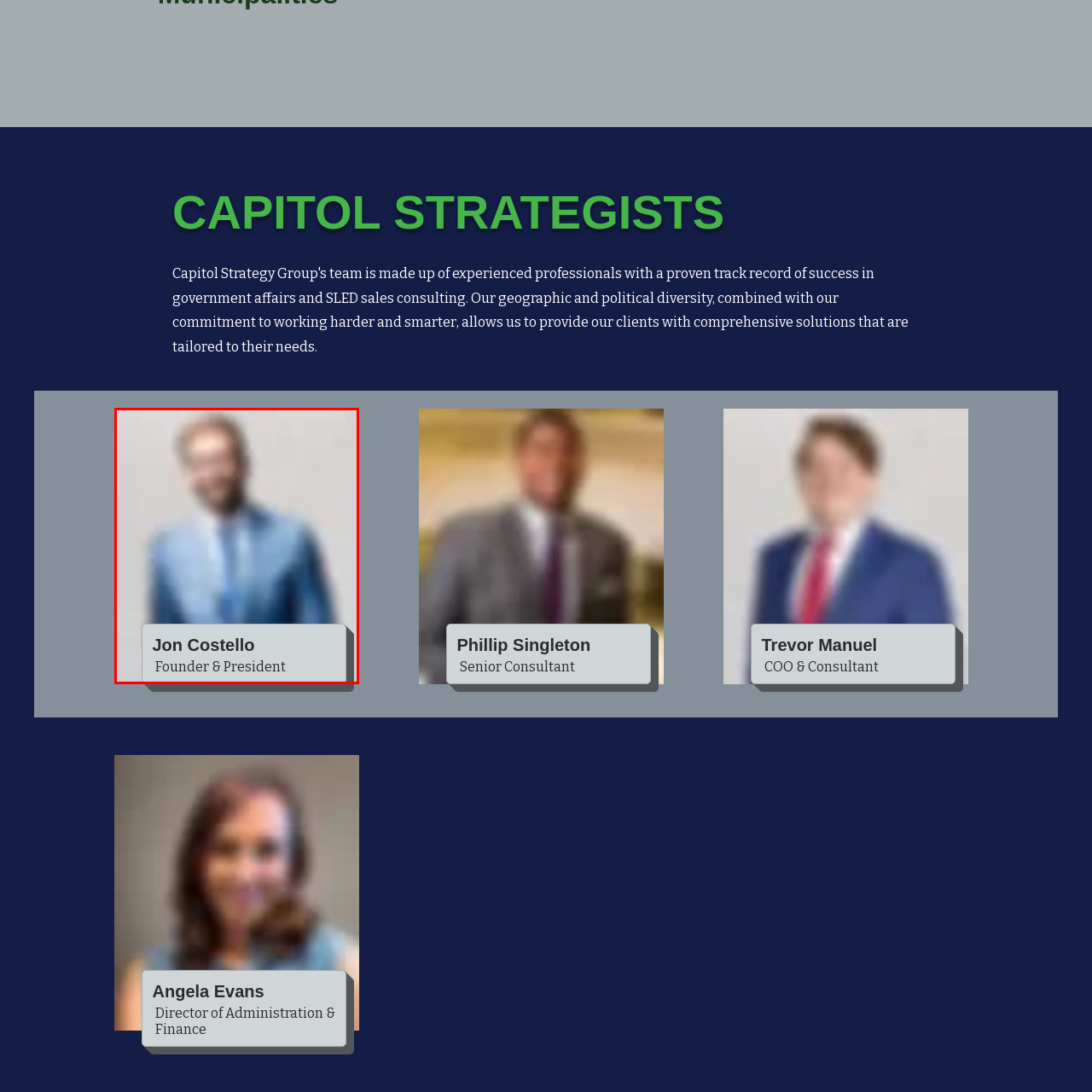Check the image inside the red boundary and briefly answer: What is the background of the image?

Softly blurred